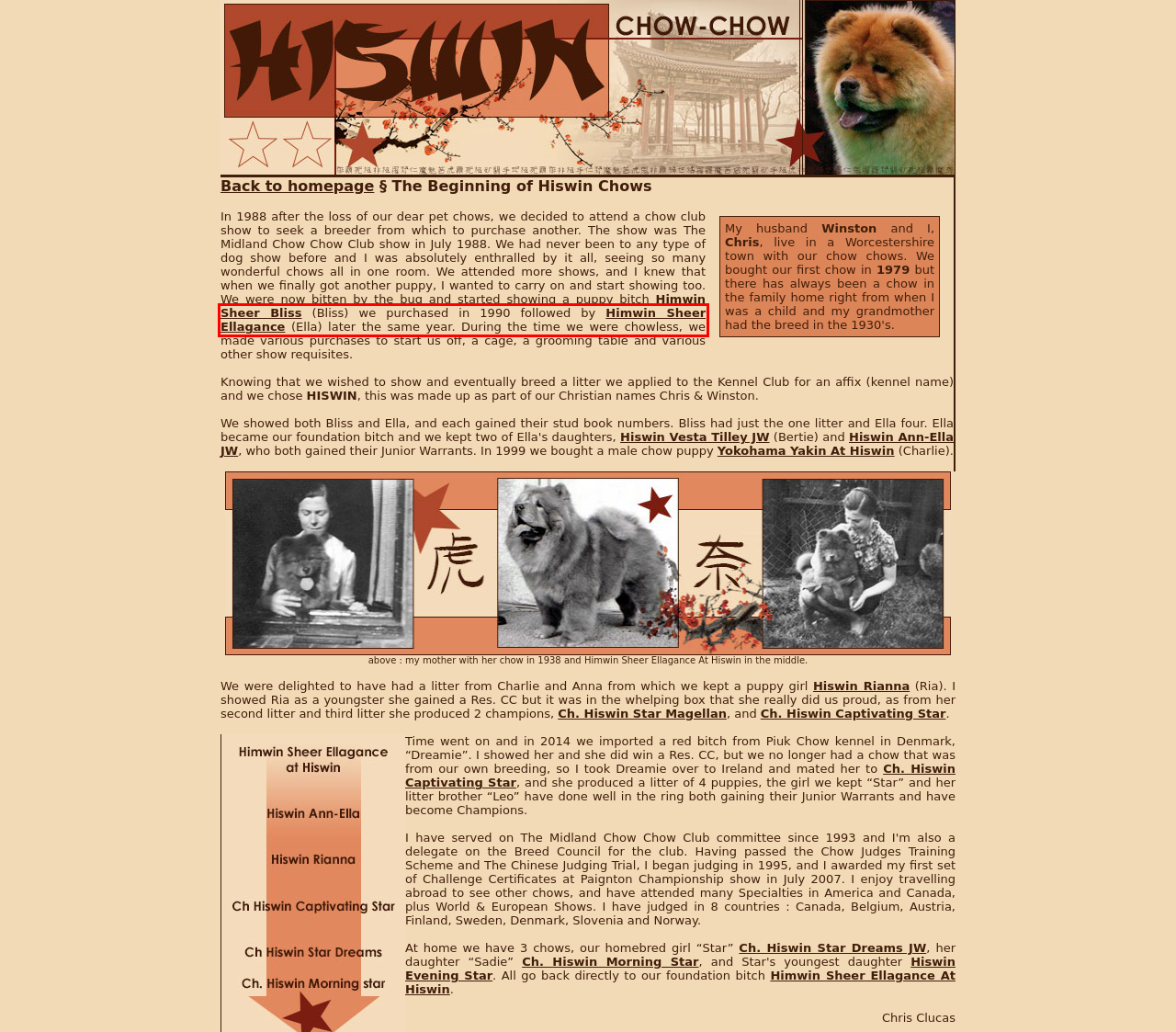Given a screenshot of a webpage with a red bounding box, please pick the webpage description that best fits the new webpage after clicking the element inside the bounding box. Here are the candidates:
A. Chow's Who - Hiswin Evening Star
B. Chow's Who - Ch. Hiswin Captivating Star
C. Chow's Who - Hiswin Vesta Tilley
D. Chow's Who - Yokohama Yakin at Hiswin
E. Chow's Who - Ch. Hiswin Morning Star
F. Chow's Who - Ch. Hiswin Star Dreams
G. Chow's Who - Hiswin Rianna
H. Chow's Who - Himwin Sheer Ellagance at Hiswin

H